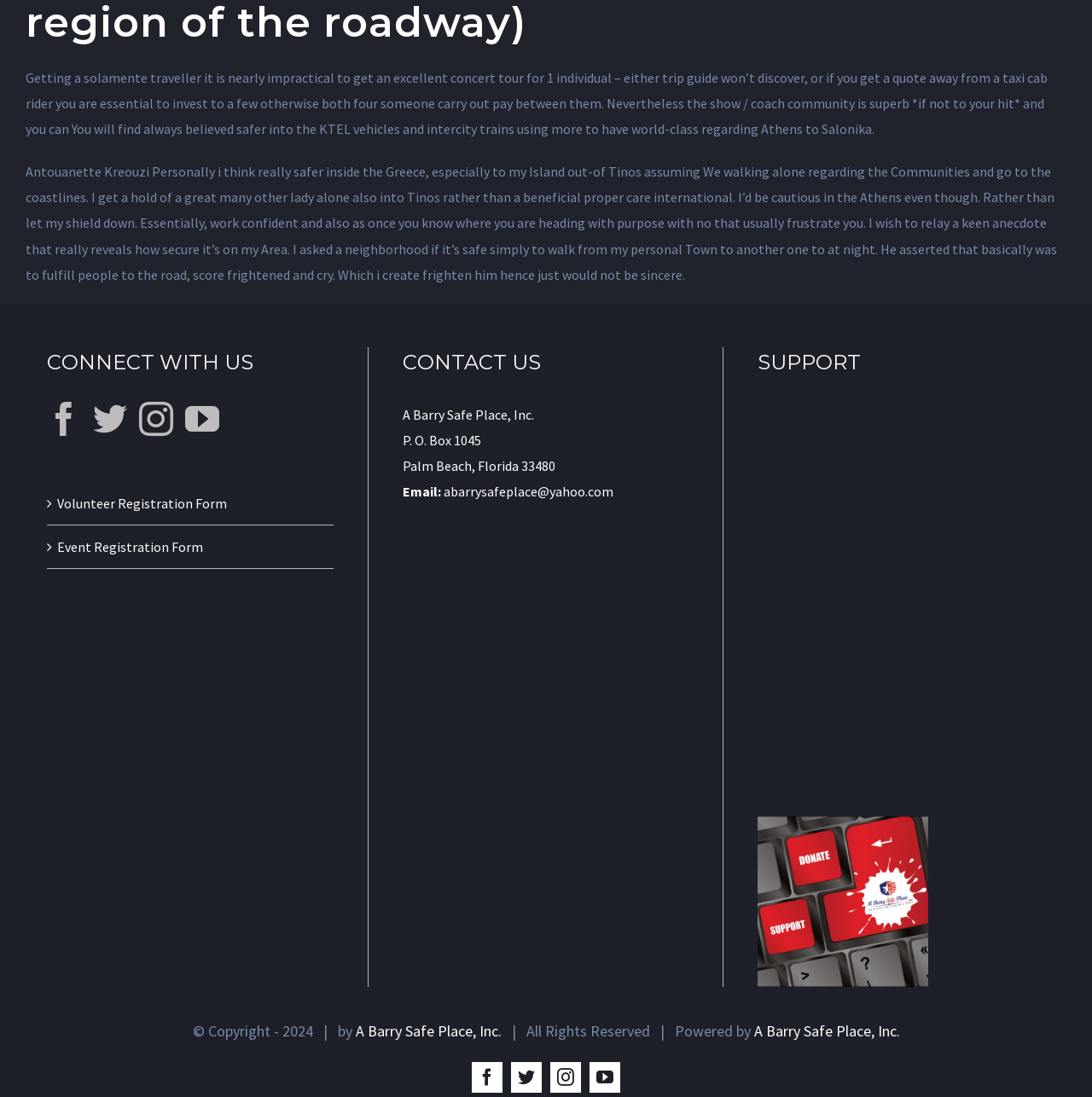What social media platforms can you connect with the organization on?
Using the visual information, answer the question in a single word or phrase.

Facebook, Twitter, Instagram, YouTube